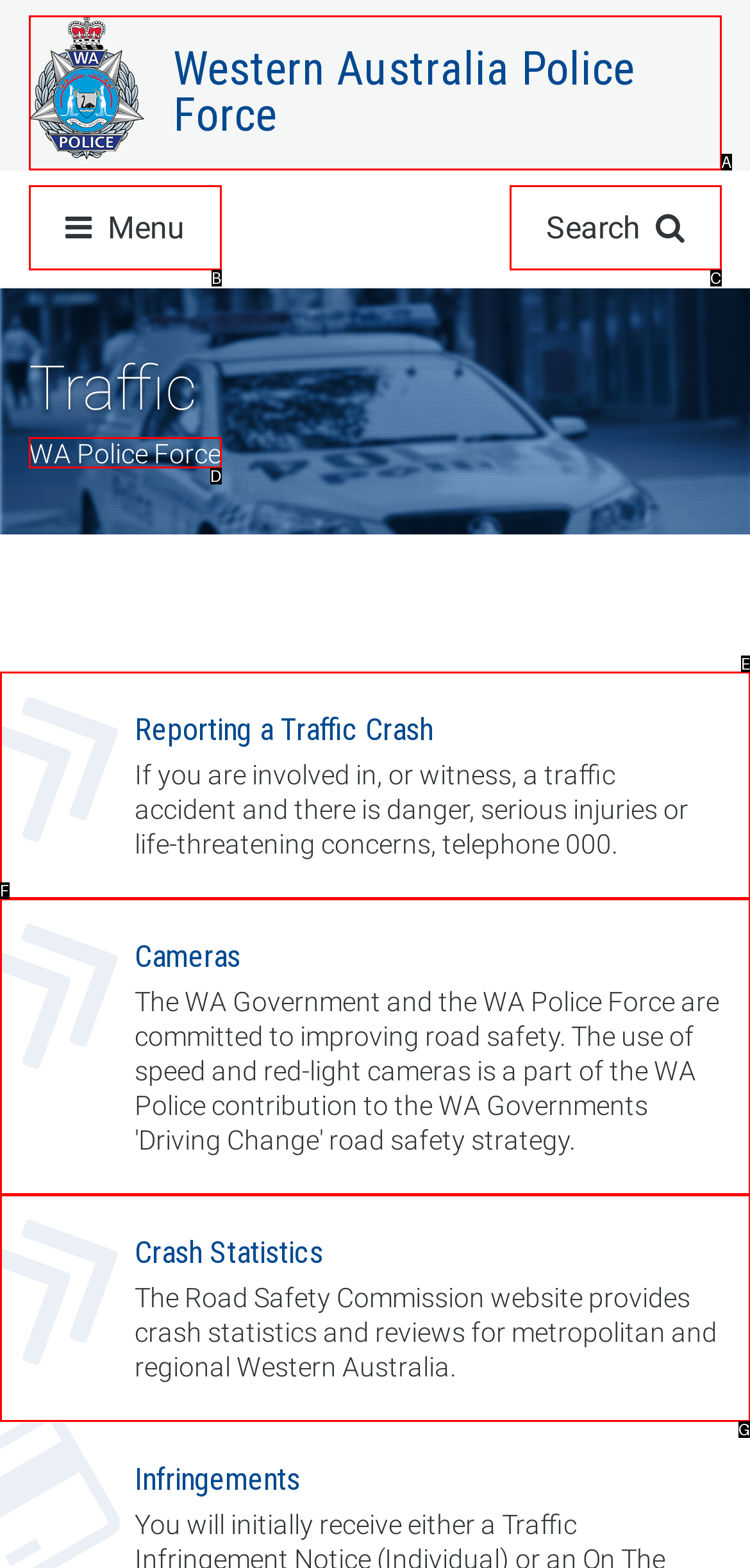Which UI element corresponds to this description: Retailer Login
Reply with the letter of the correct option.

None